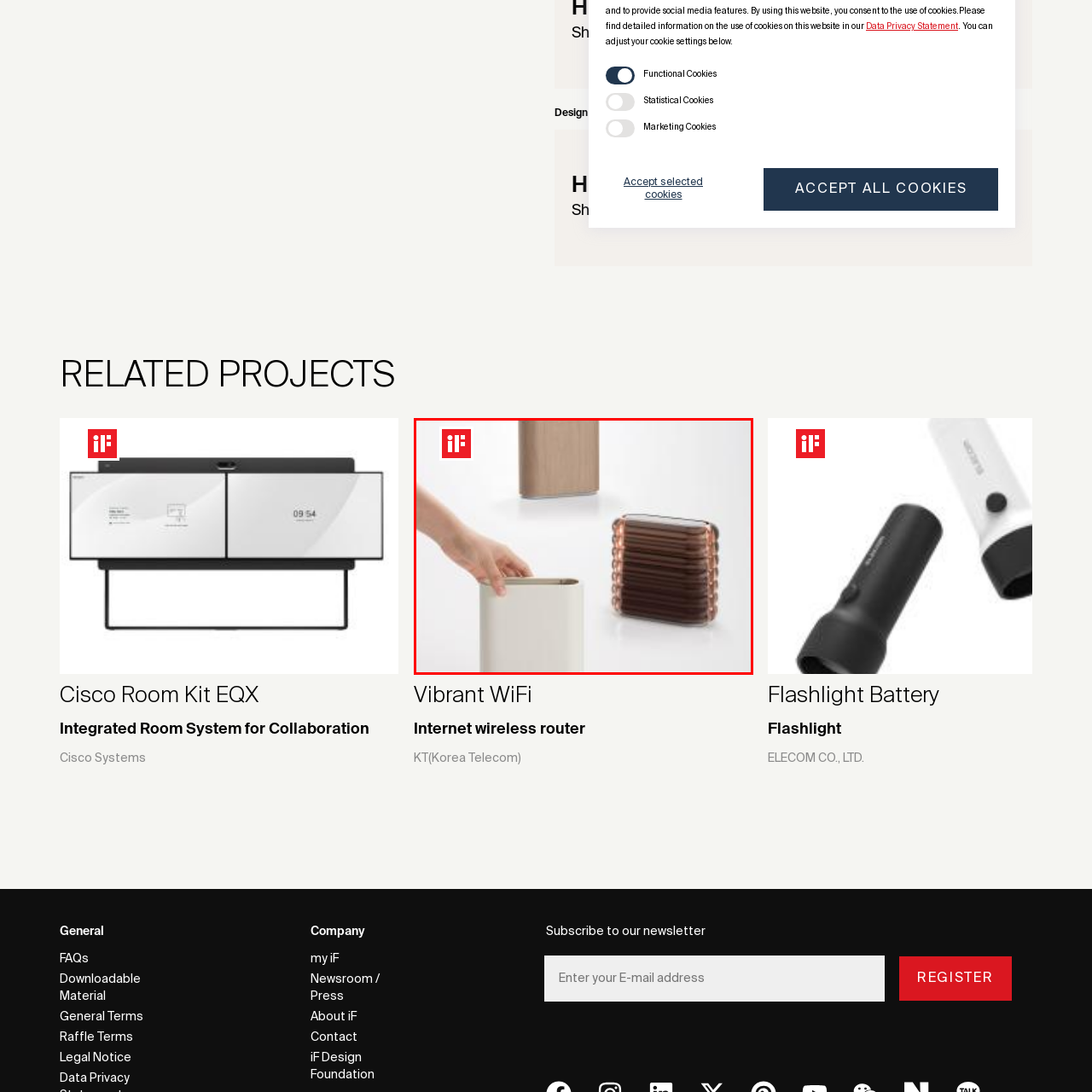How many products are showcased in the image?
Focus on the red-bounded area of the image and reply with one word or a short phrase.

Three